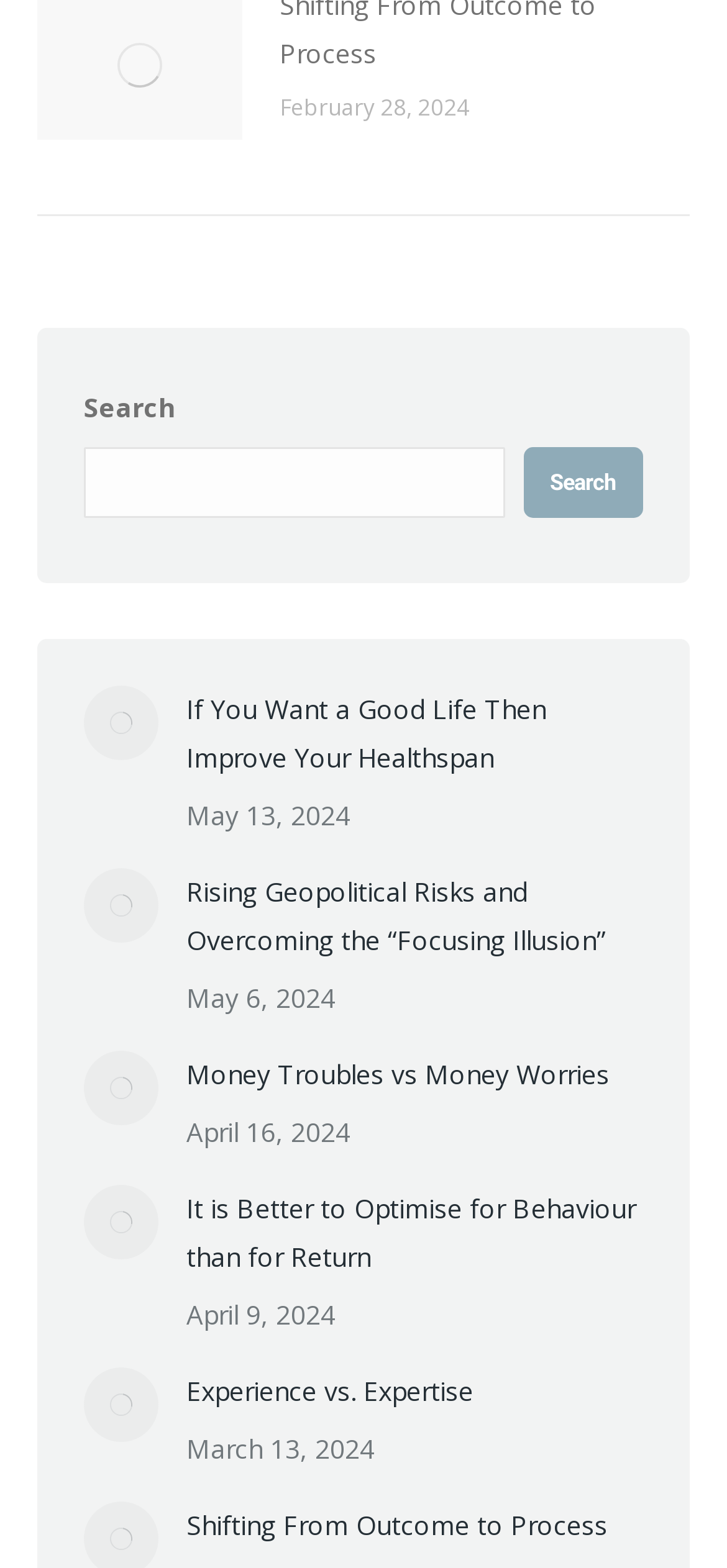Give a one-word or one-phrase response to the question:
What is the date of the first article?

February 28, 2024